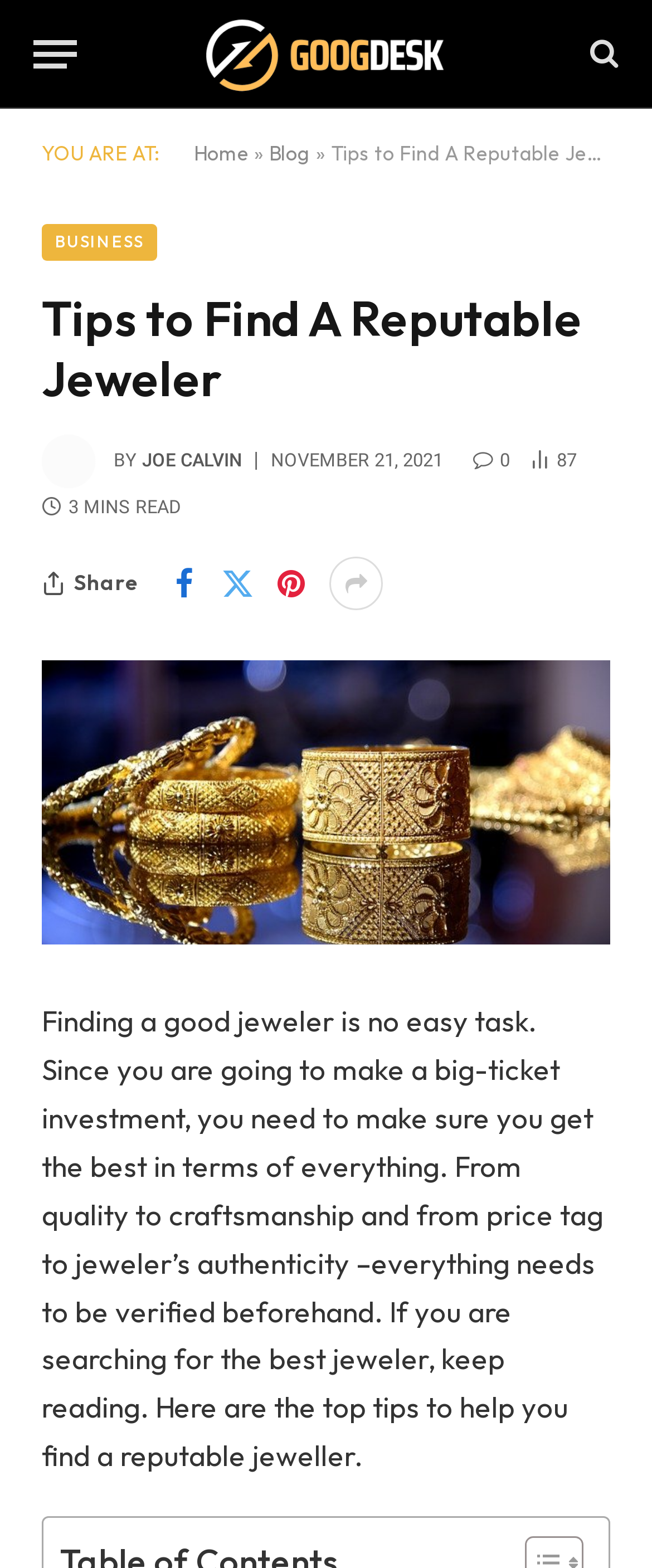Please specify the bounding box coordinates for the clickable region that will help you carry out the instruction: "Click the menu button".

[0.051, 0.011, 0.118, 0.059]